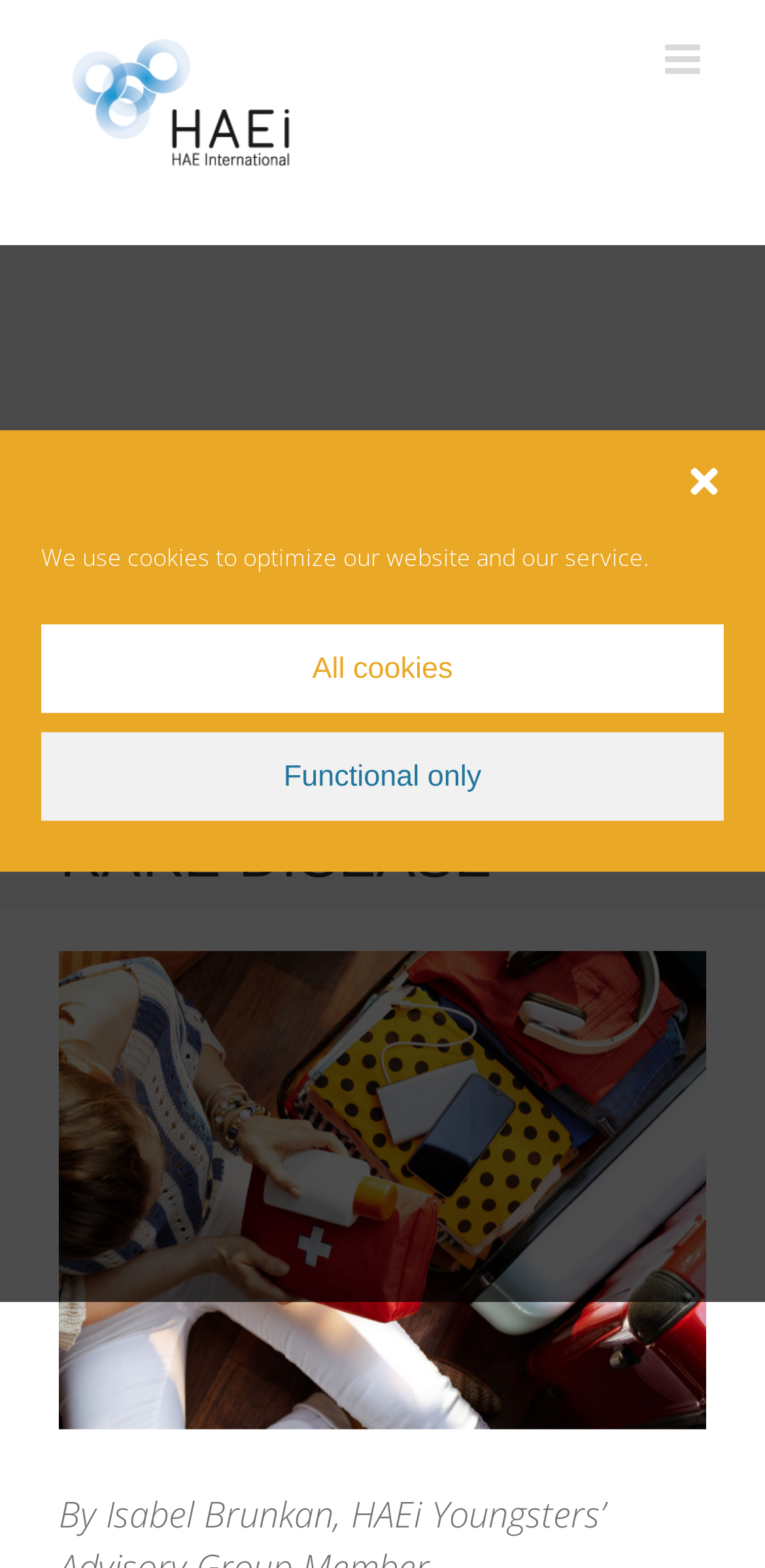What is the purpose of the 'Go to Top' link?
Please respond to the question with a detailed and thorough explanation.

I found the 'Go to Top' link at the bottom of the webpage, which suggests that its purpose is to allow users to quickly navigate to the top of the page.